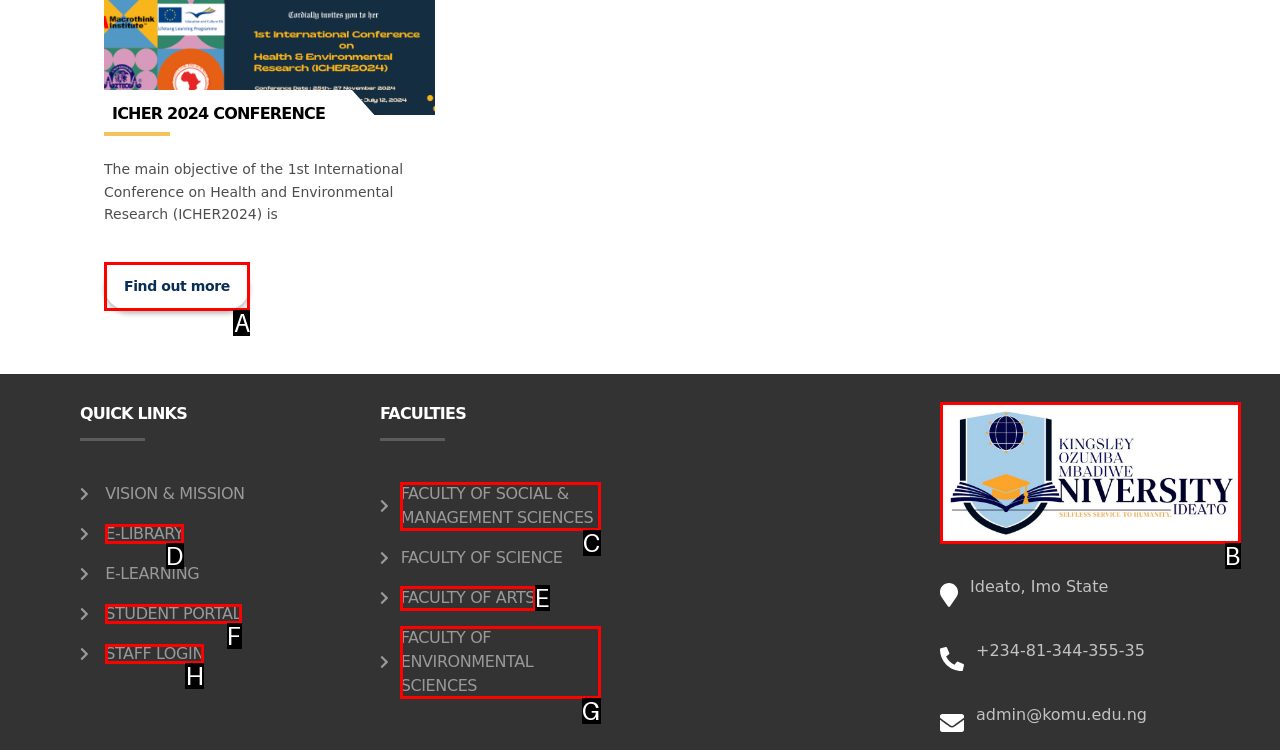Determine which HTML element to click on in order to complete the action: Click on the 'FACULTY OF SOCIAL & MANAGEMENT SCIENCES' link.
Reply with the letter of the selected option.

C